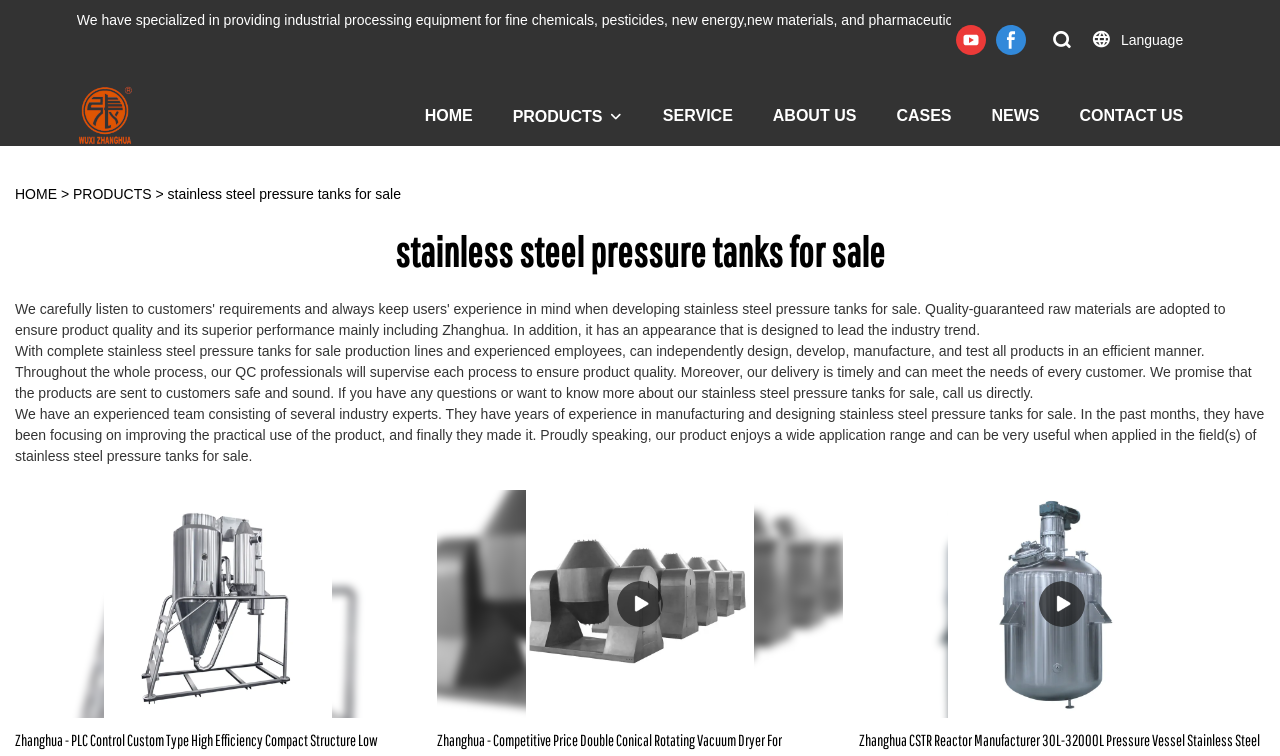Please provide a one-word or phrase answer to the question: 
How many links are there in the top navigation menu?

6